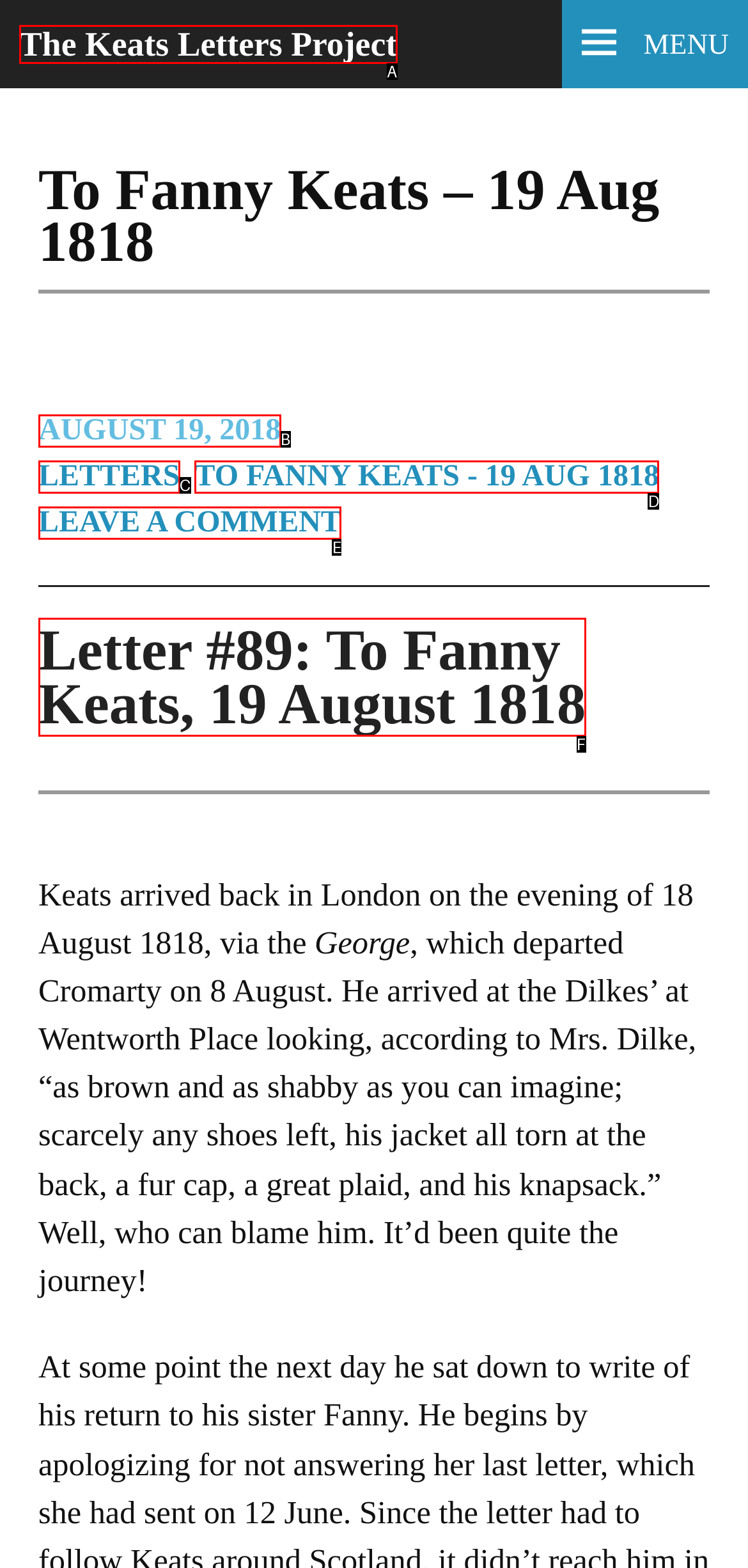Please provide the letter of the UI element that best fits the following description: Letters
Respond with the letter from the given choices only.

C